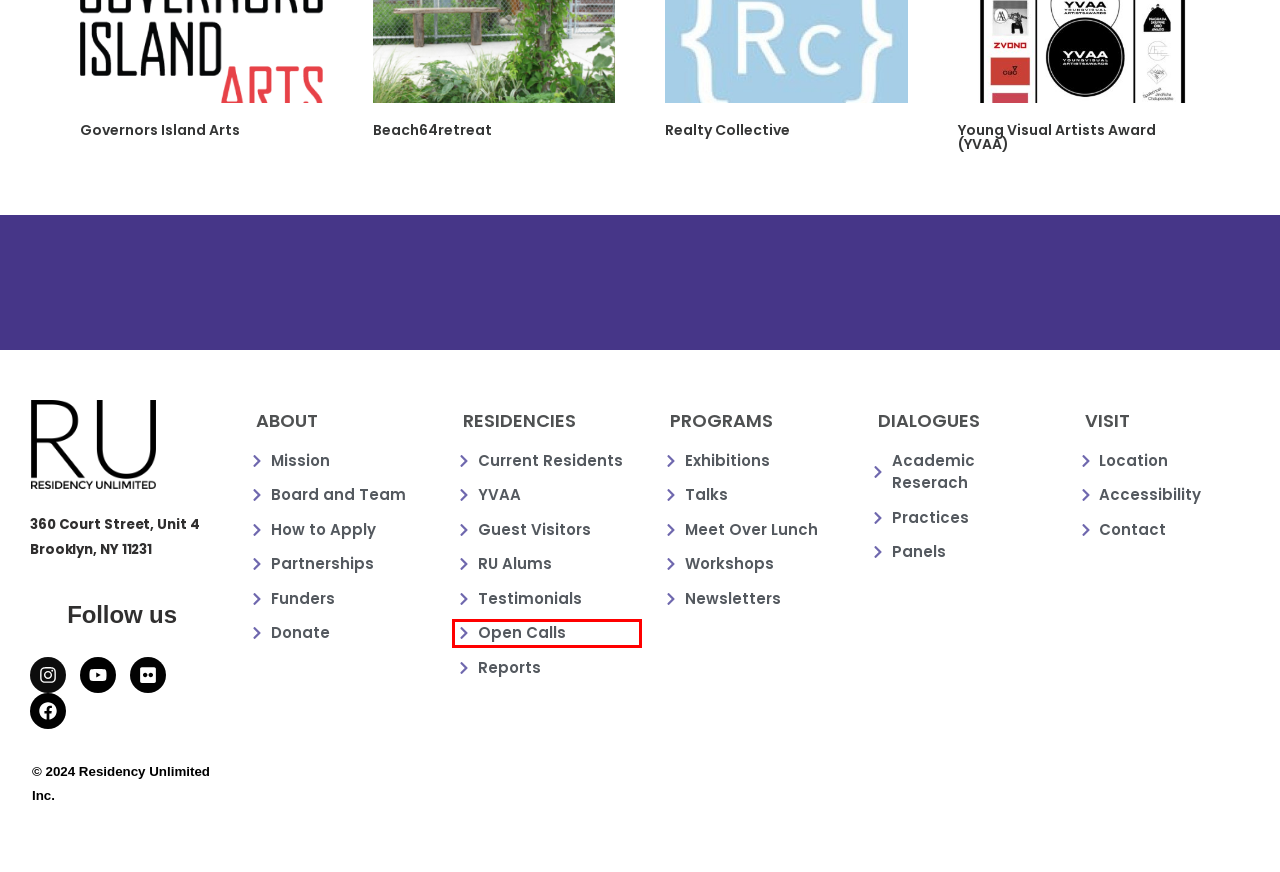You are presented with a screenshot of a webpage containing a red bounding box around an element. Determine which webpage description best describes the new webpage after clicking on the highlighted element. Here are the candidates:
A. Board & Team – Residency Unlimited
B. Testimonials – Residency Unlimited
C. Open Calls – Residency Unlimited
D. Mission – Residency Unlimited
E. Practices – Residency Unlimited
F. RU Alums – Residency Unlimited
G. FUNDERS – Residency Unlimited
H. YVAA – Residency Unlimited

C